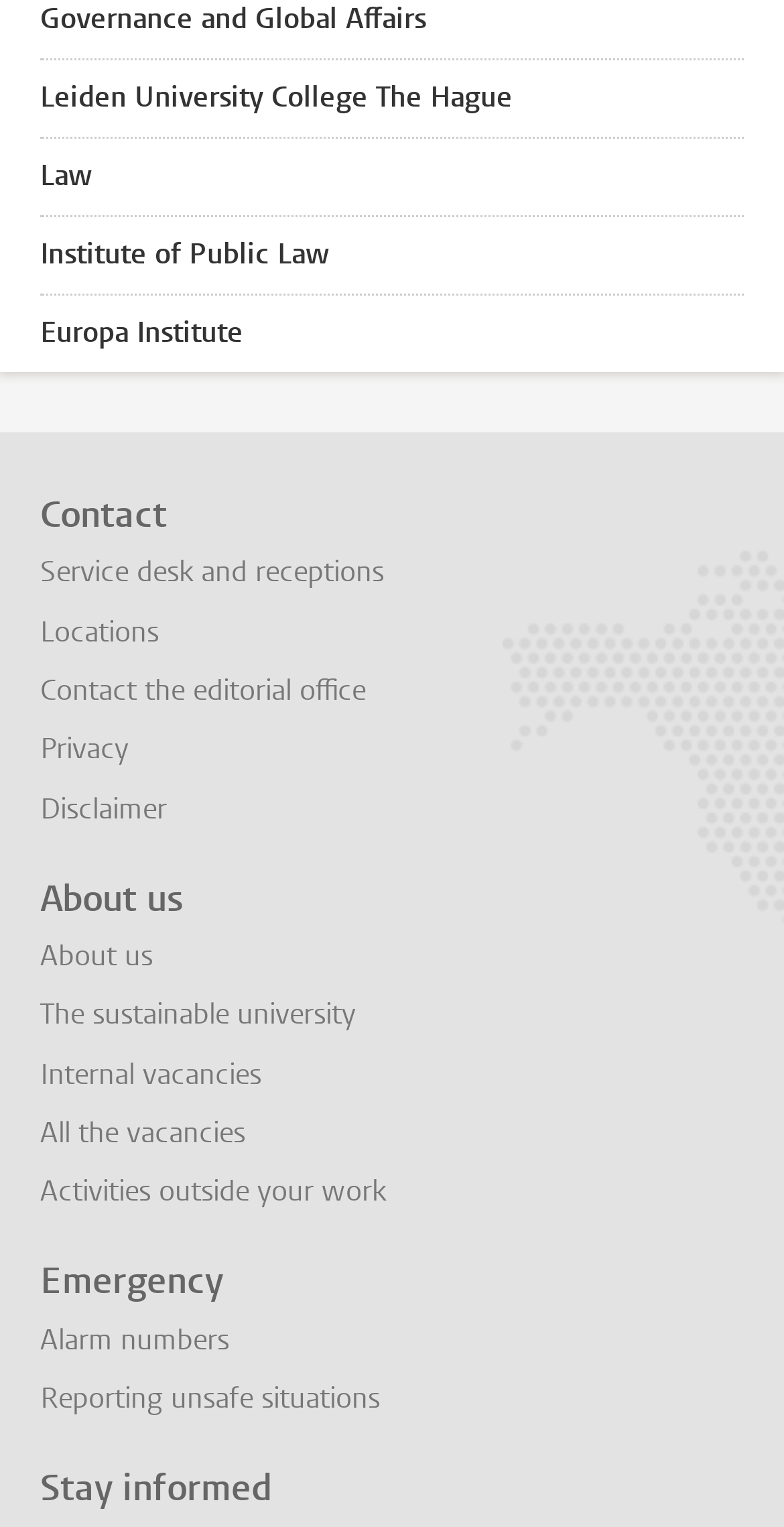What type of information can be found in the 'Locations' link?
Using the information presented in the image, please offer a detailed response to the question.

The question asks for the type of information that can be found in the 'Locations' link. Based on the context of the webpage, it can be inferred that this link provides information about the locations of the university, such as campus addresses or building locations.